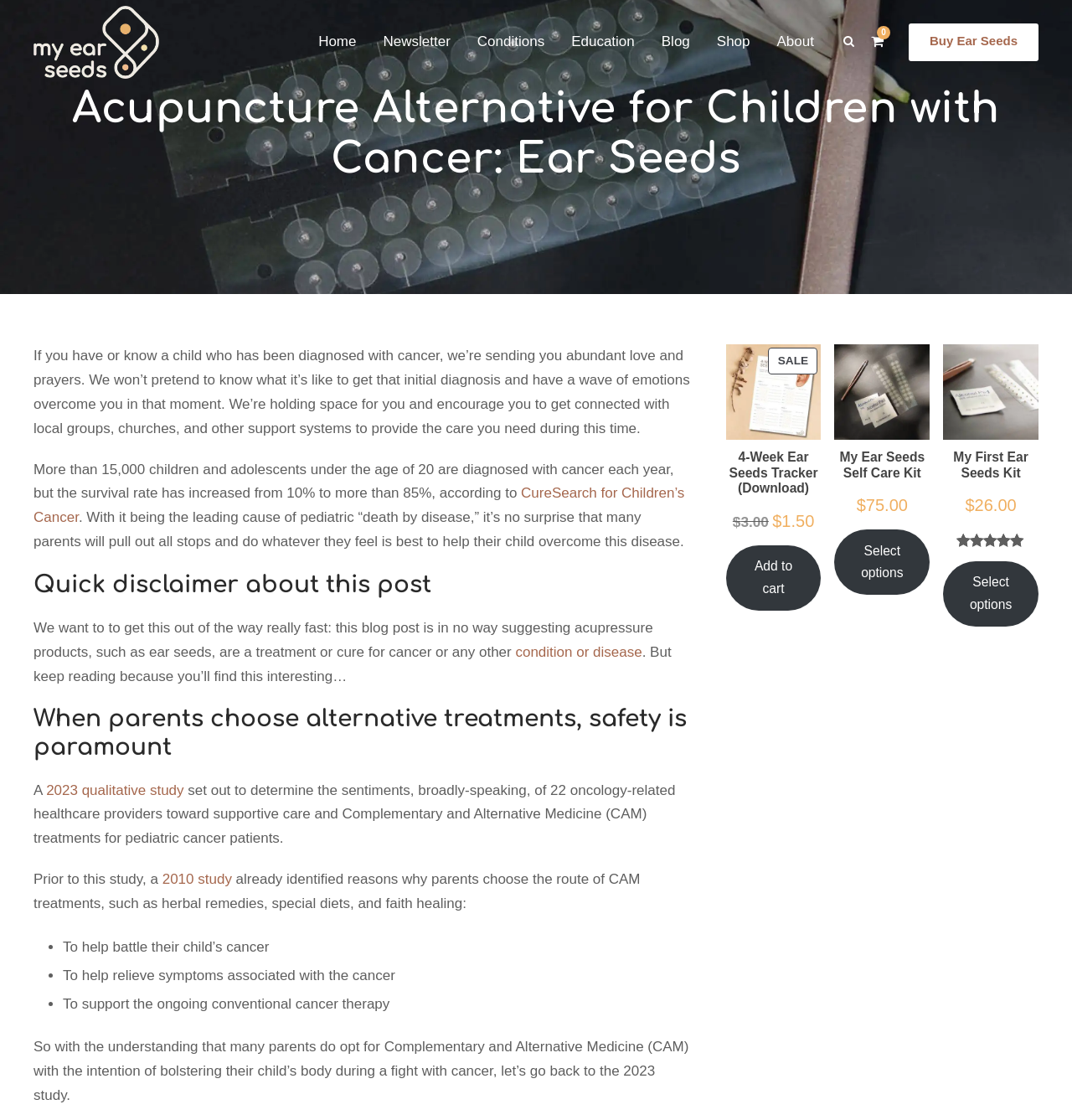Please identify the bounding box coordinates for the region that you need to click to follow this instruction: "View the 'My Ear Seeds Self Care Kit'".

[0.778, 0.307, 0.867, 0.439]